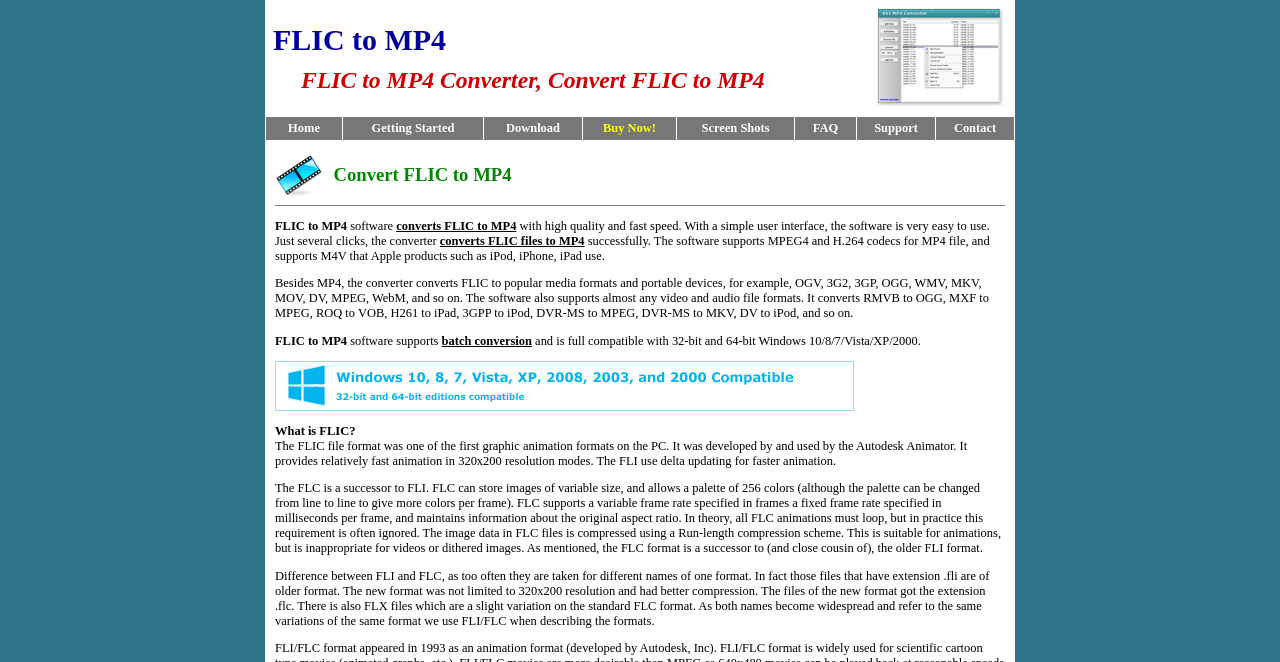Find the bounding box coordinates for the area you need to click to carry out the instruction: "Click on the 'Buy Now!' link". The coordinates should be four float numbers between 0 and 1, indicated as [left, top, right, bottom].

[0.455, 0.177, 0.528, 0.211]